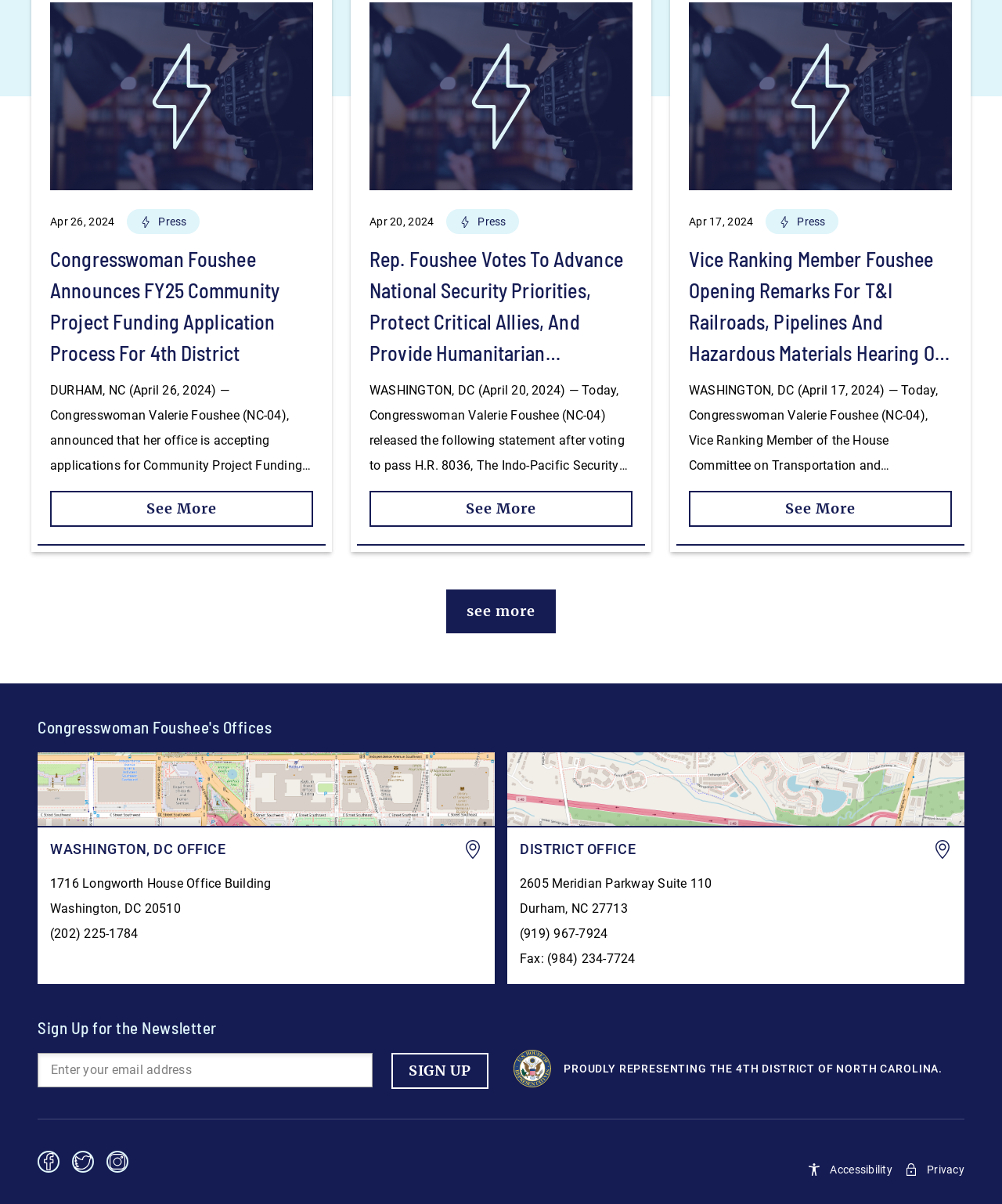Using the webpage screenshot, locate the HTML element that fits the following description and provide its bounding box: "name="email" placeholder="Enter your email address"".

[0.051, 0.878, 0.358, 0.899]